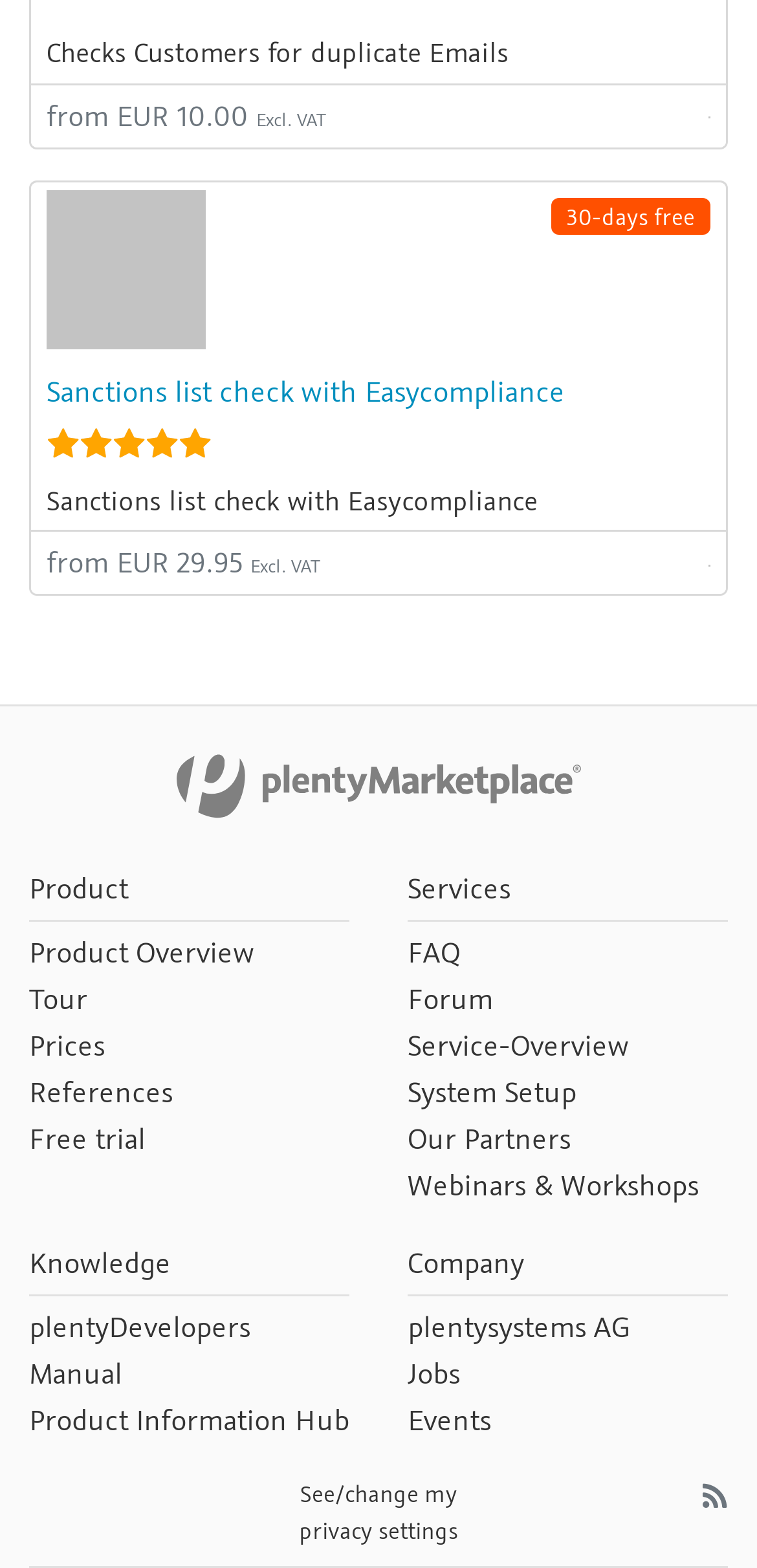What is the purpose of the 'Sanctions list check with Easycompliance' link?
Respond to the question with a single word or phrase according to the image.

To check for sanctions